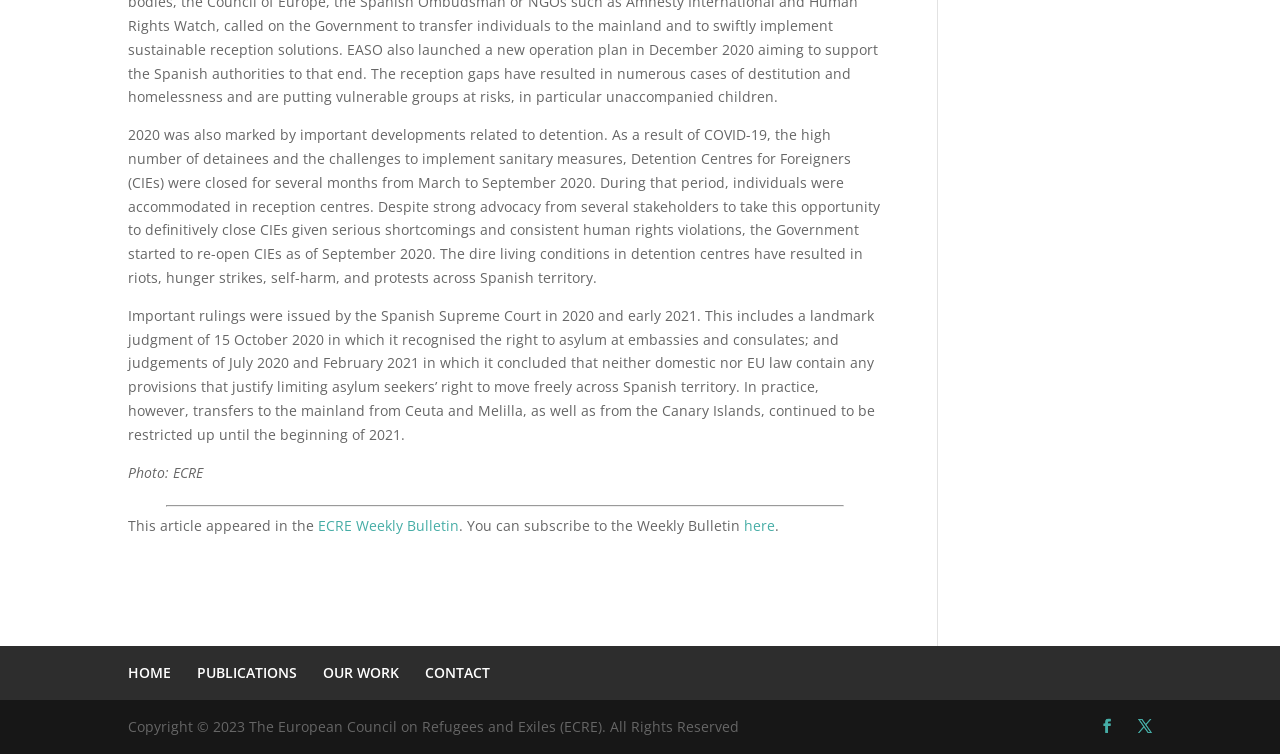Based on the image, give a detailed response to the question: How many links are in the navigation menu?

The navigation menu at the bottom of the page contains four links: 'HOME', 'PUBLICATIONS', 'OUR WORK', and 'CONTACT'.